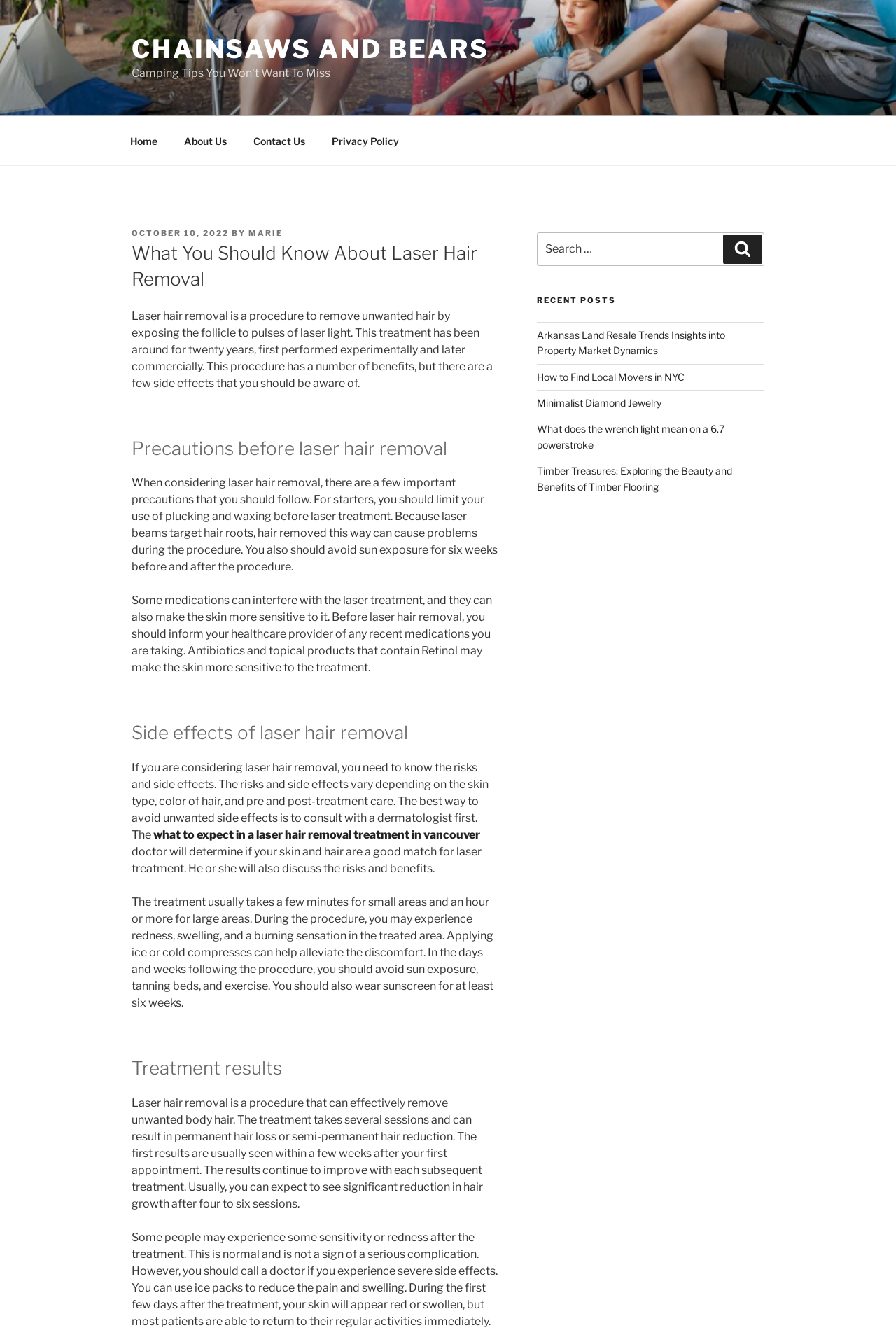What should you avoid before laser hair removal?
Please craft a detailed and exhaustive response to the question.

According to the webpage, when considering laser hair removal, there are a few important precautions that you should follow. For starters, you should limit your use of plucking and waxing before laser treatment. Because laser beams target hair roots, hair removed this way can cause problems during the procedure. You also should avoid sun exposure for six weeks before and after the procedure.